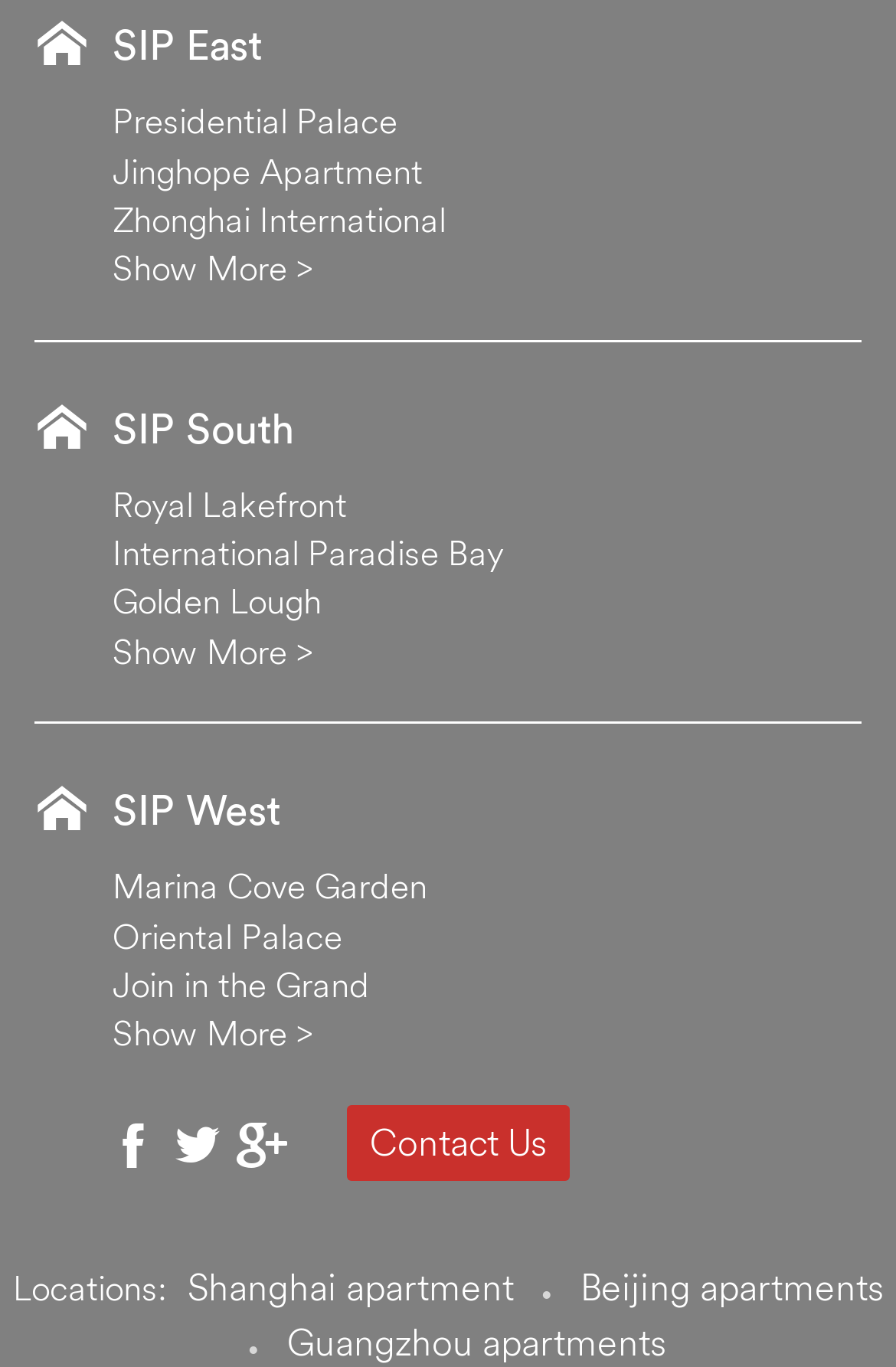What is the last link on the webpage?
Provide a detailed and well-explained answer to the question.

I looked at the links at the bottom of the webpage and found that the last one is 'Guangzhou apartments'.